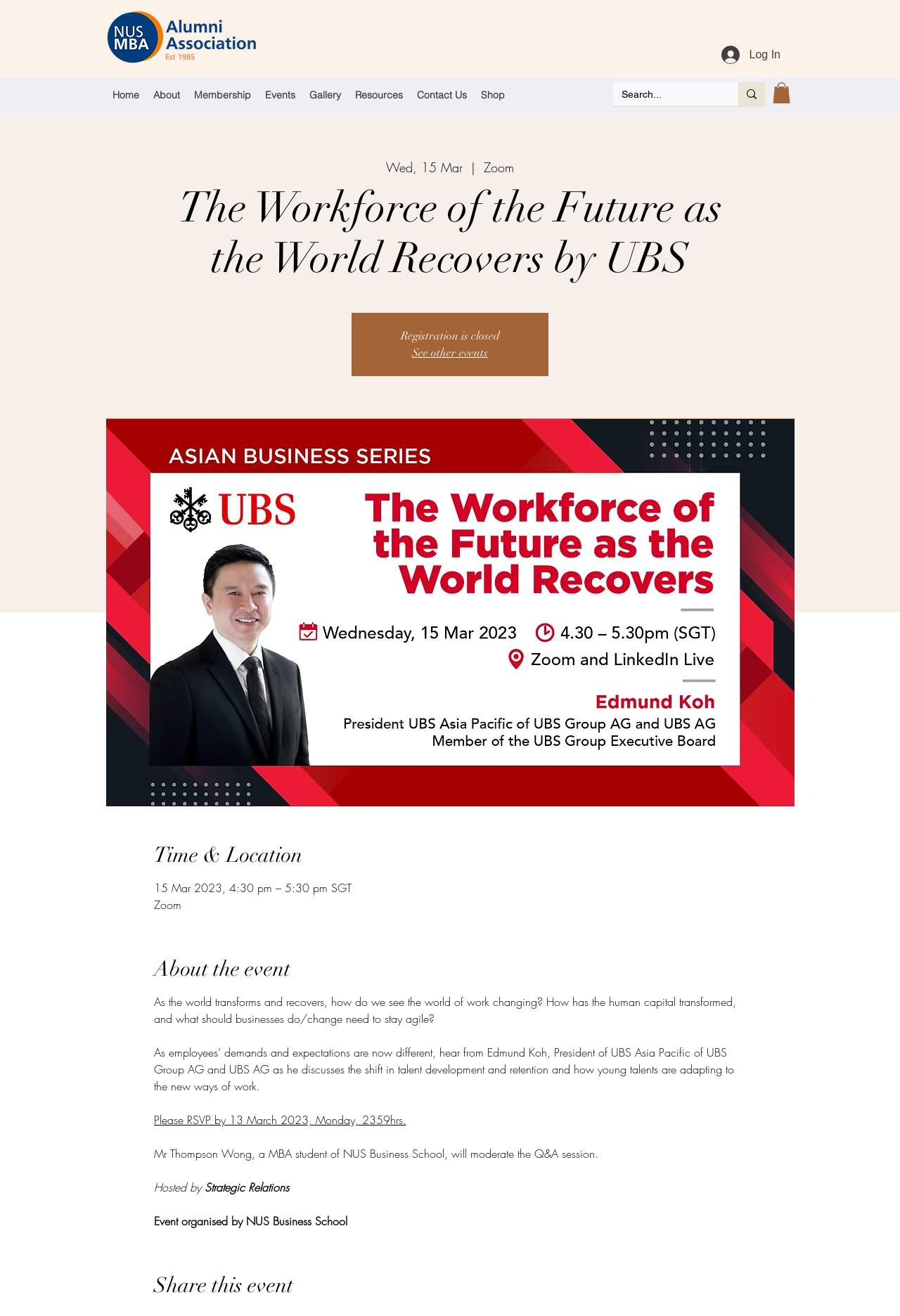Please find the bounding box coordinates of the element that needs to be clicked to perform the following instruction: "Go to the Home page". The bounding box coordinates should be four float numbers between 0 and 1, represented as [left, top, right, bottom].

[0.117, 0.064, 0.162, 0.08]